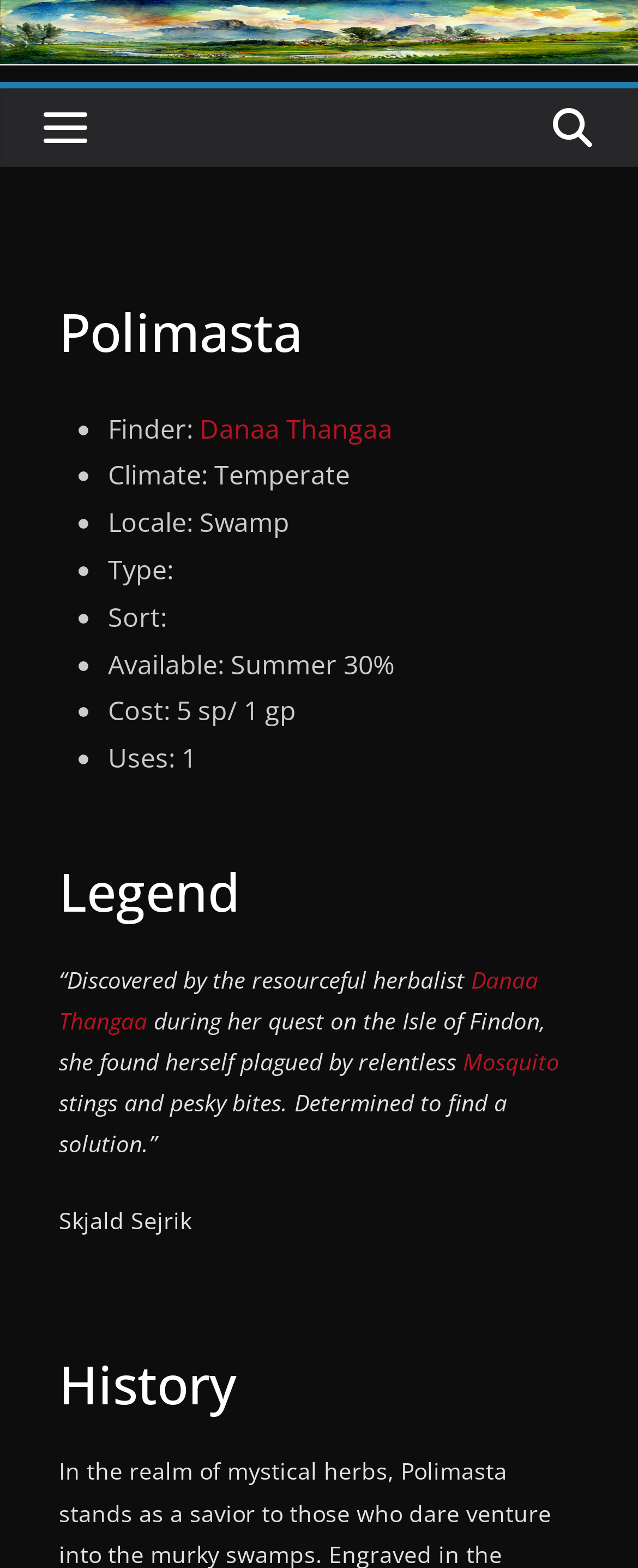What is the cost of the item?
Respond to the question with a single word or phrase according to the image.

5 sp/ 1 gp